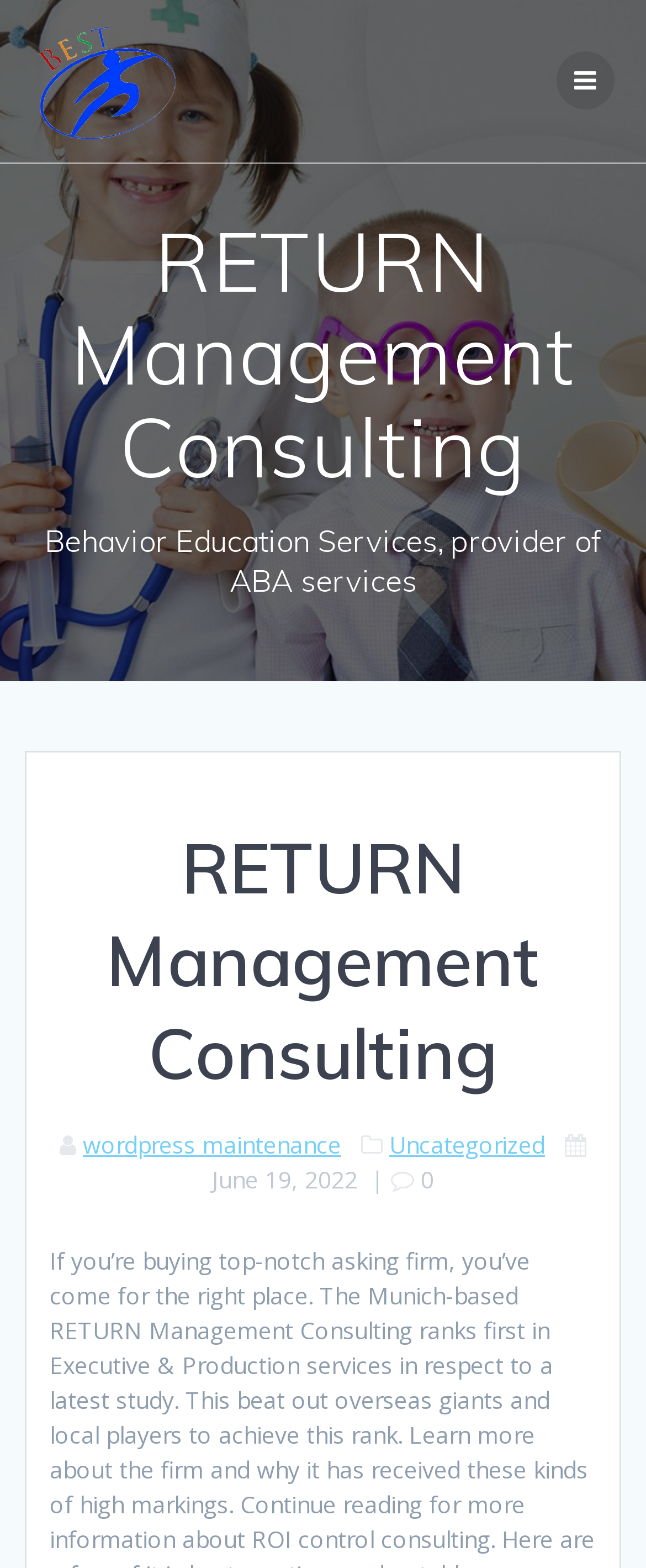Using the provided element description: "wordpress maintenance", determine the bounding box coordinates of the corresponding UI element in the screenshot.

[0.128, 0.72, 0.528, 0.74]